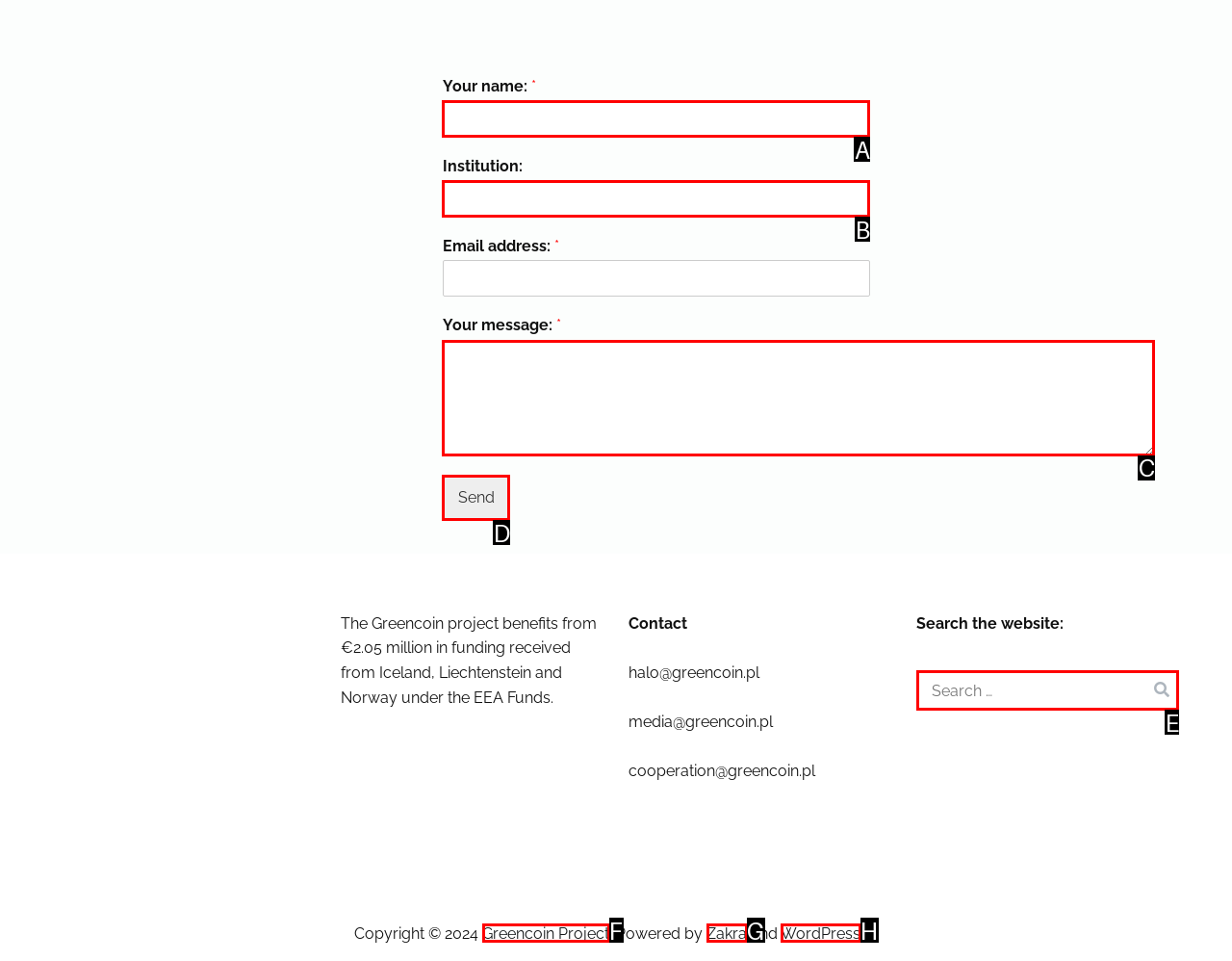Determine the letter of the UI element I should click on to complete the task: Click the Send button from the provided choices in the screenshot.

D